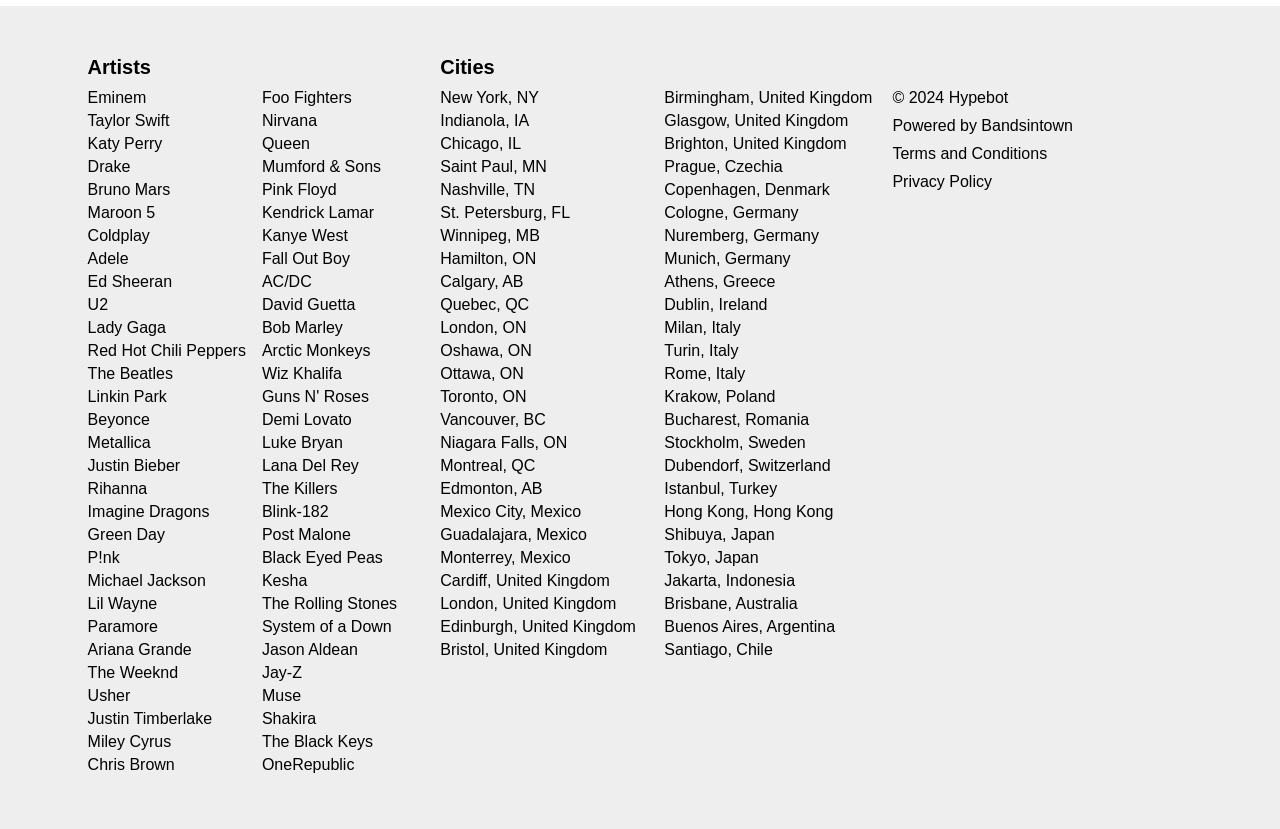Determine the bounding box coordinates of the clickable region to execute the instruction: "Click the 'Apply' button". The coordinates should be four float numbers between 0 and 1, denoted as [left, top, right, bottom].

None